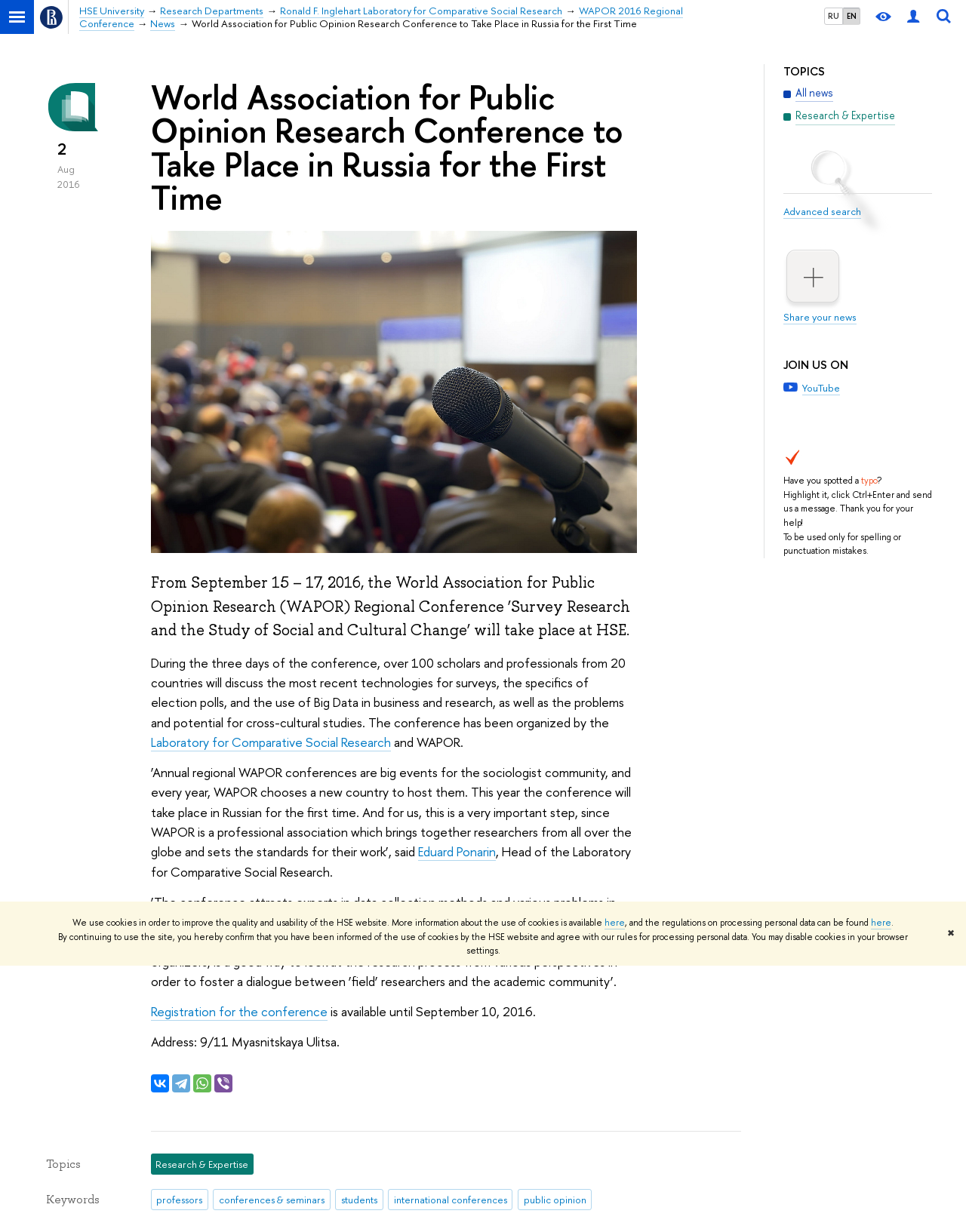Determine the bounding box of the UI component based on this description: "Viber". The bounding box coordinates should be four float values between 0 and 1, i.e., [left, top, right, bottom].

[0.221, 0.872, 0.24, 0.887]